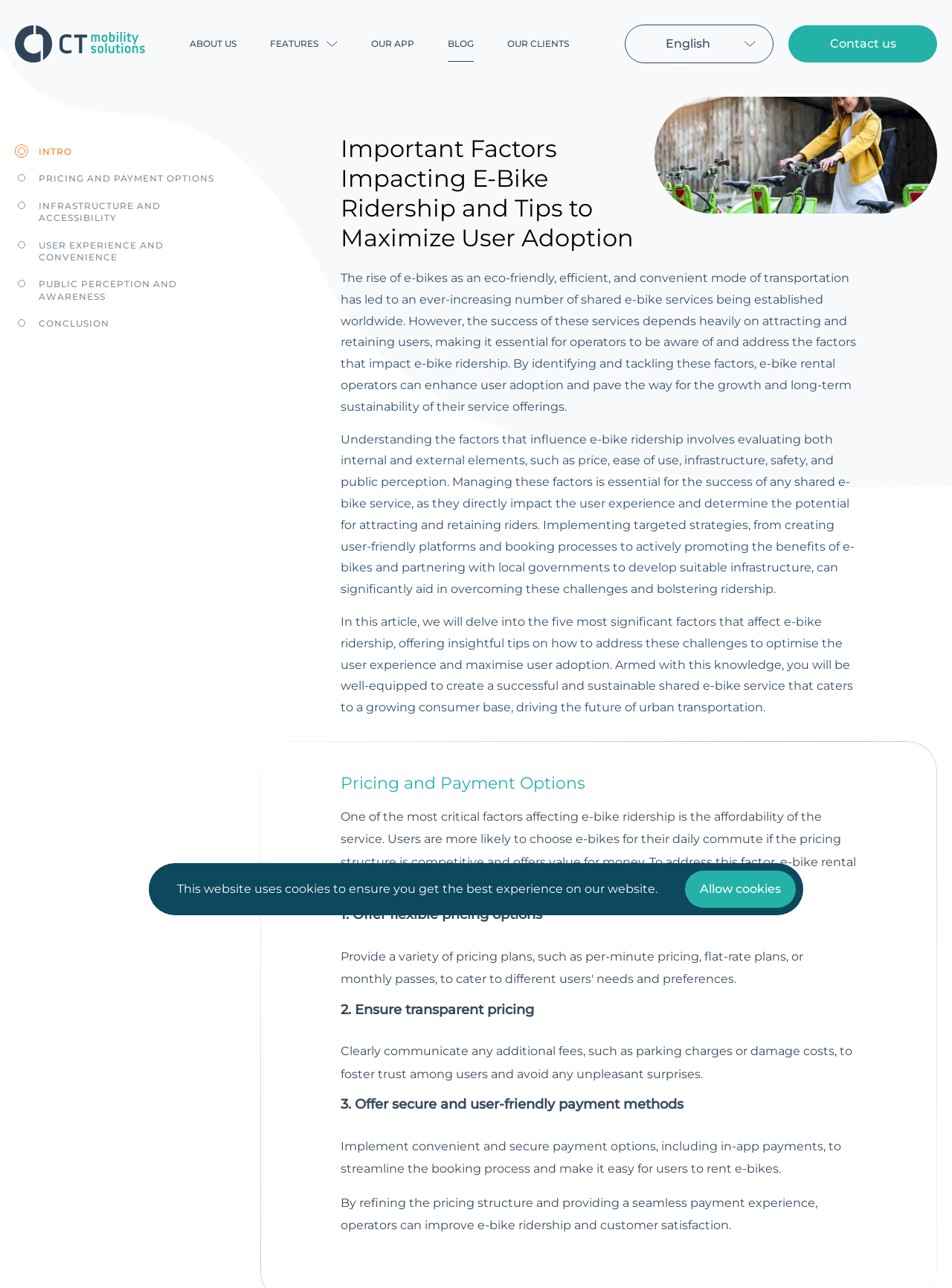Please provide the bounding box coordinates for the element that needs to be clicked to perform the following instruction: "Click the Contact us link". The coordinates should be given as four float numbers between 0 and 1, i.e., [left, top, right, bottom].

[0.828, 0.02, 0.984, 0.049]